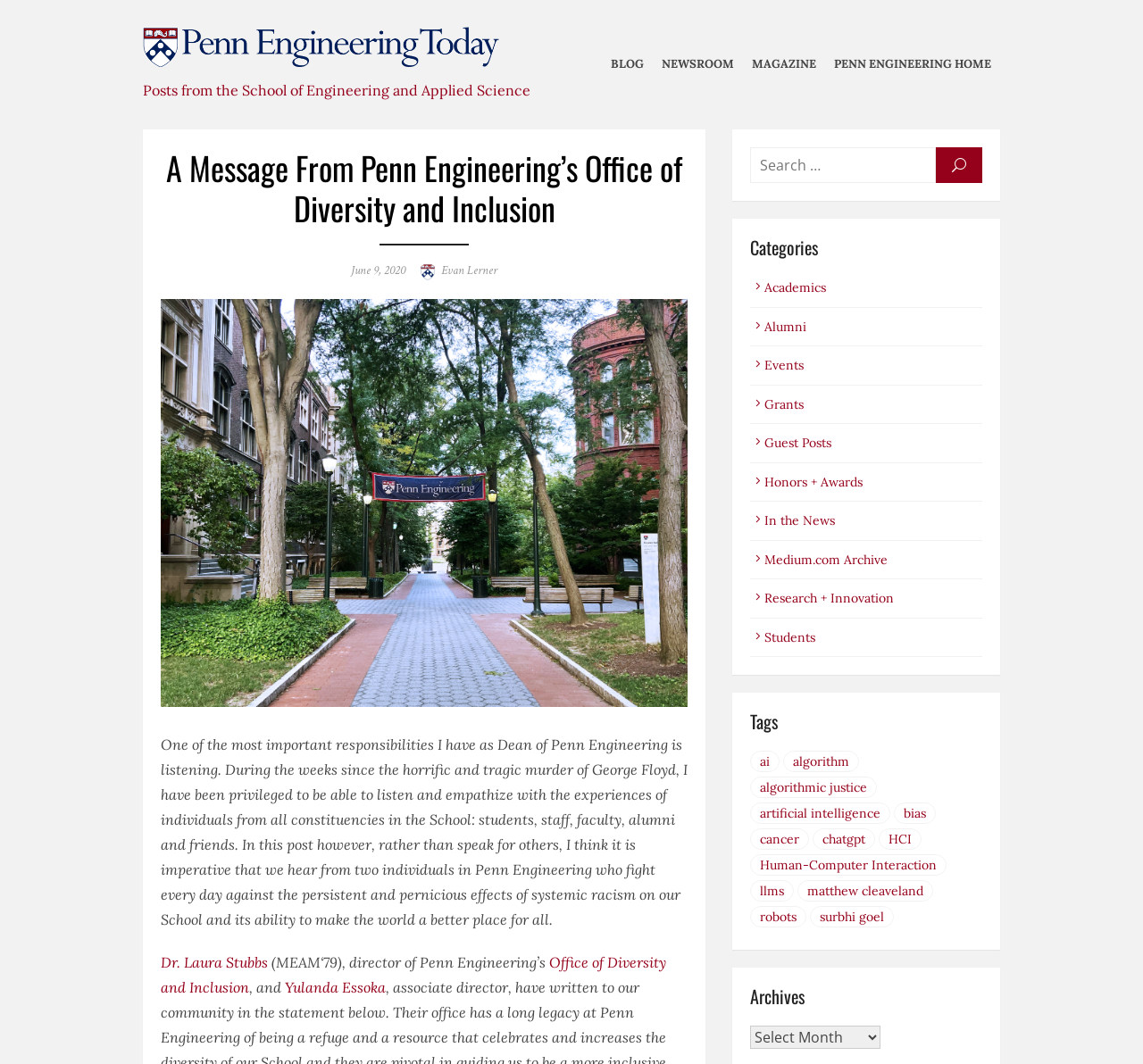What is the name of the blog?
Refer to the screenshot and deliver a thorough answer to the question presented.

The name of the blog can be found at the top of the webpage, where it says 'A Message From Penn Engineering's Office of Diversity and Inclusion - Penn Engineering Blog'. The blog's name is 'Penn Engineering Blog'.